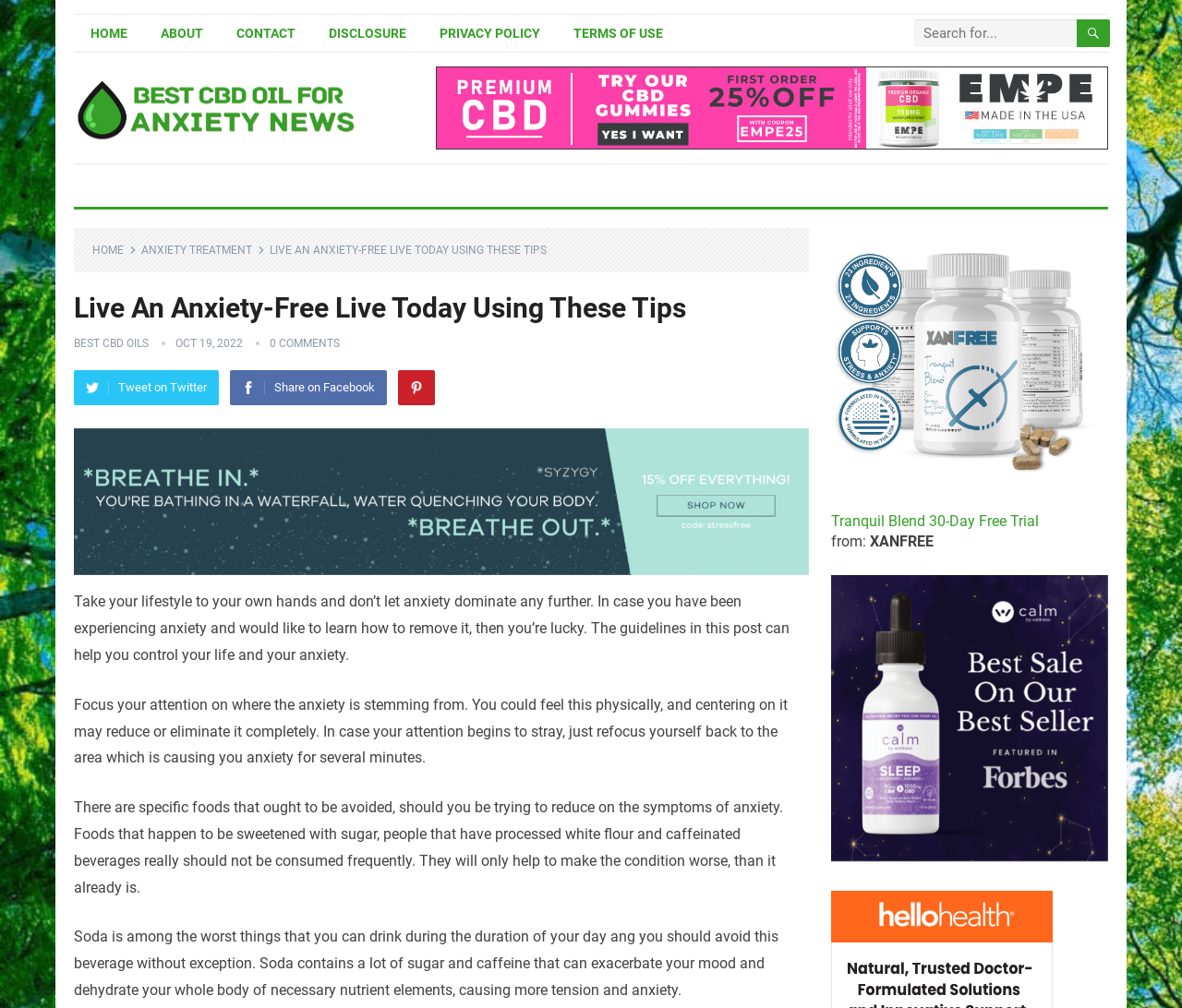Determine the main headline from the webpage and extract its text.

Live An Anxiety-Free Live Today Using These Tips